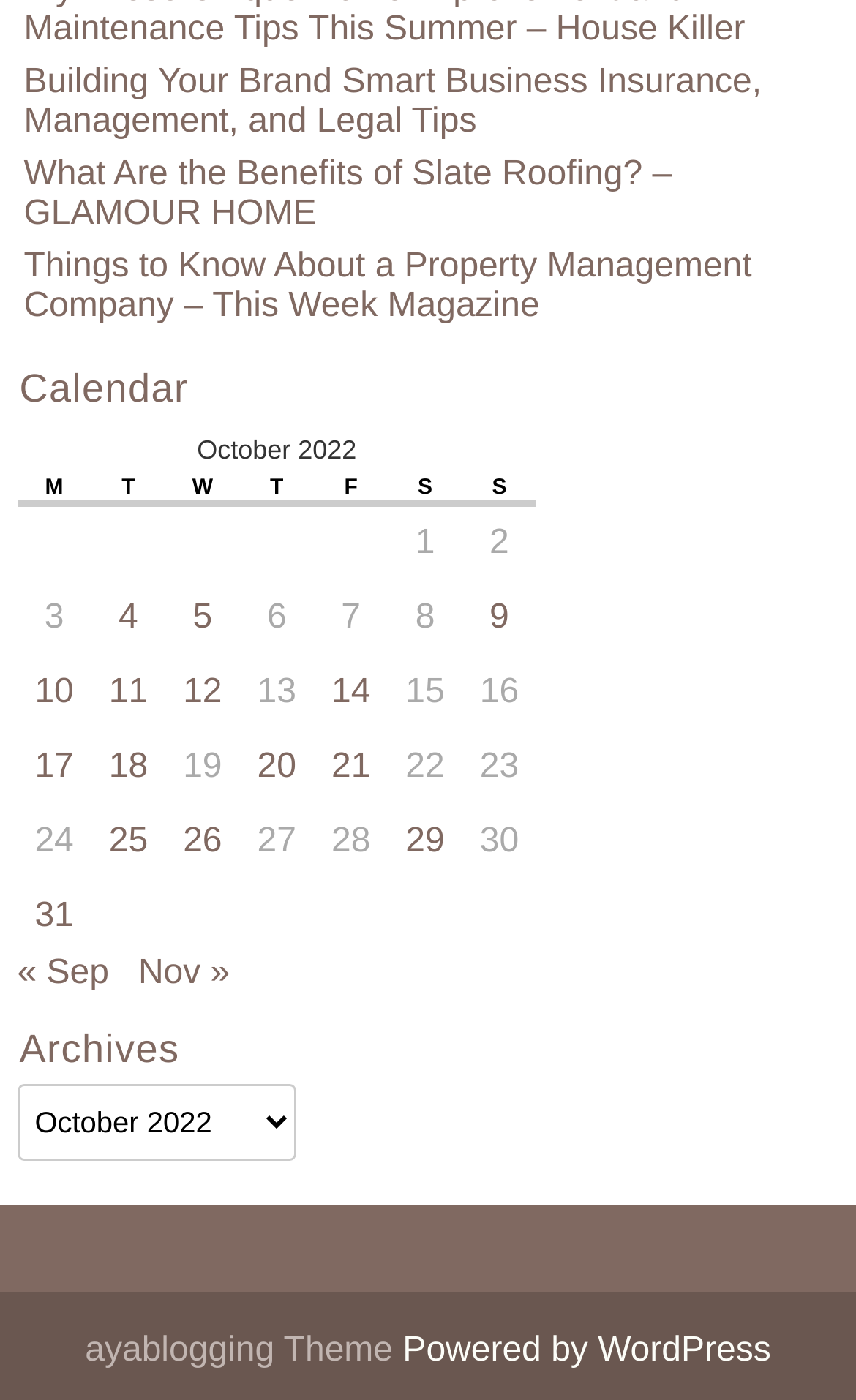How many months are shown in the navigation section?
Based on the screenshot, provide a one-word or short-phrase response.

3